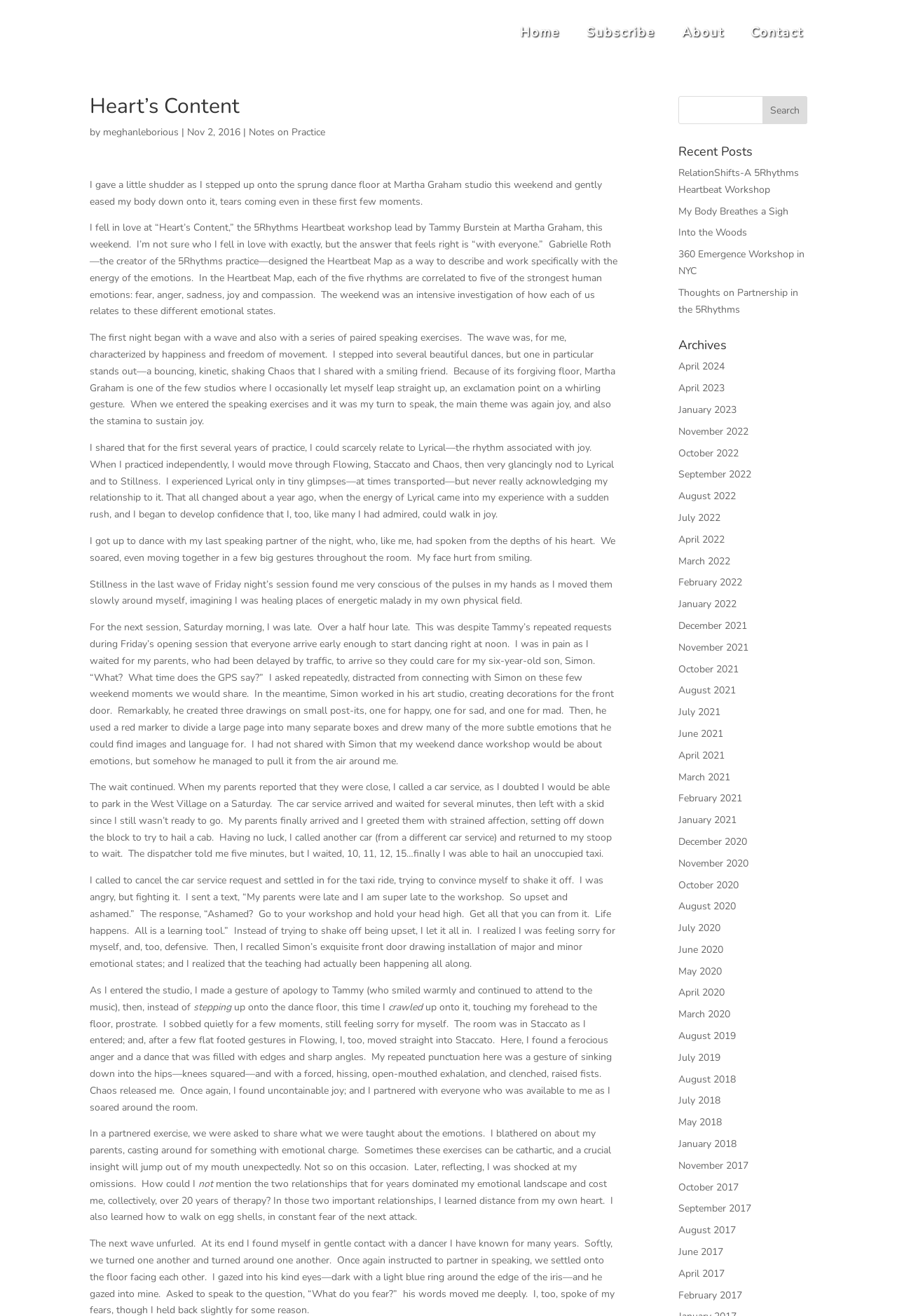Locate the bounding box coordinates of the clickable element to fulfill the following instruction: "Click on the 'Archives' link". Provide the coordinates as four float numbers between 0 and 1 in the format [left, top, right, bottom].

[0.756, 0.258, 0.9, 0.272]